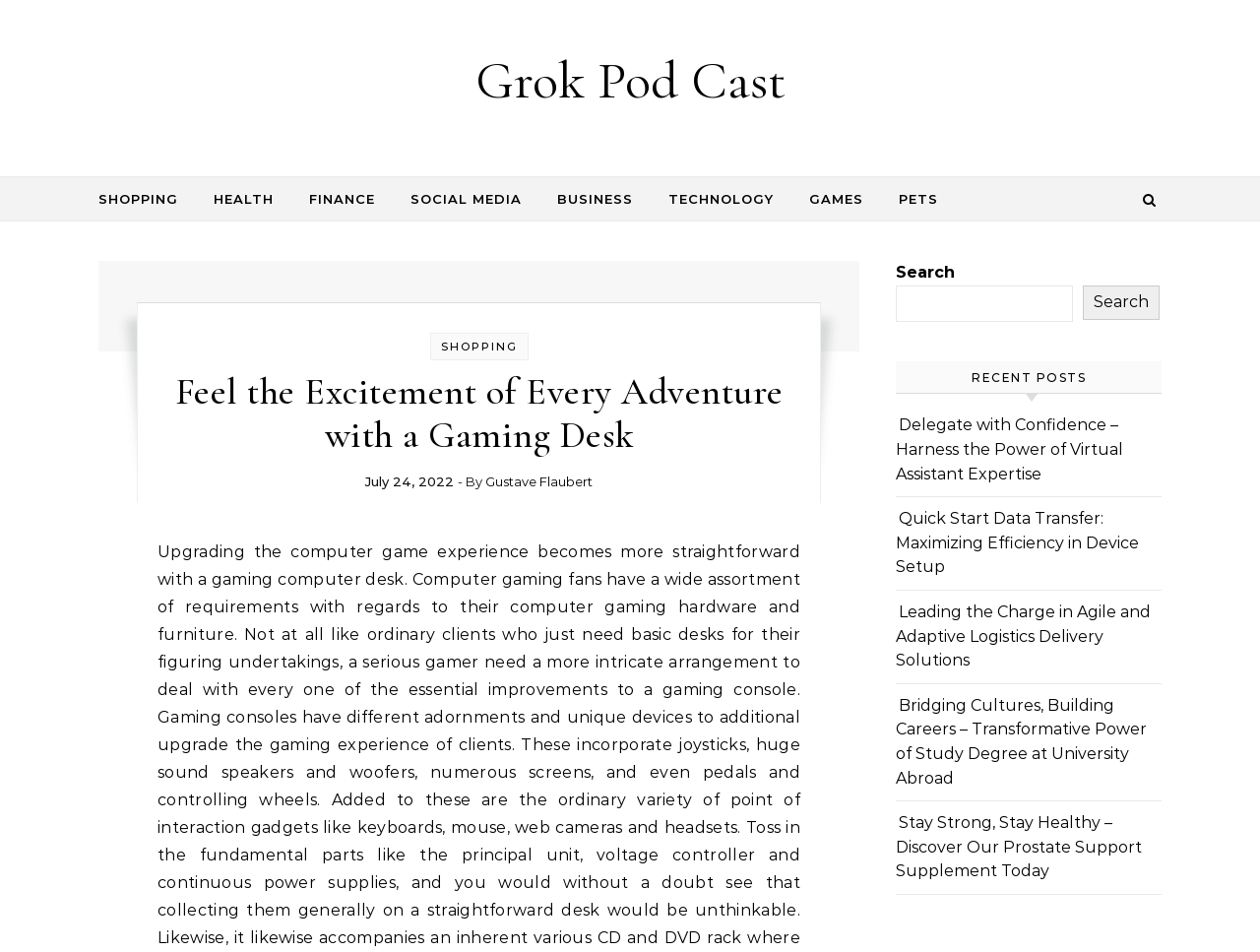Provide a thorough description of the webpage's content and layout.

This webpage is a blog or news website with a focus on various topics. At the top, there is a navigation menu with 7 categories: SHOPPING, HEALTH, FINANCE, SOCIAL MEDIA, BUSINESS, TECHNOLOGY, and GAMES, followed by a PETS category. To the right of these categories, there is a search button with a magnifying glass icon.

Below the navigation menu, there is a header section with a title "Feel the Excitement of Every Adventure with a Gaming Desk" and a subtitle "July 24, 2022 - By Gustave Flaubert". 

On the right side of the header section, there is a search bar with a "Search" button. Below the search bar, there is a section titled "RECENT POSTS" with 5 article links. The article titles include "Delegate with Confidence – Harness the Power of Virtual Assistant Expertise", "Quick Start Data Transfer: Maximizing Efficiency in Device Setup", "Leading the Charge in Agile and Adaptive Logistics Delivery Solutions", "Bridging Cultures, Building Careers – Transformative Power of Study Degree at University Abroad", and "Stay Strong, Stay Healthy – Discover Our Prostate Support Supplement Today".